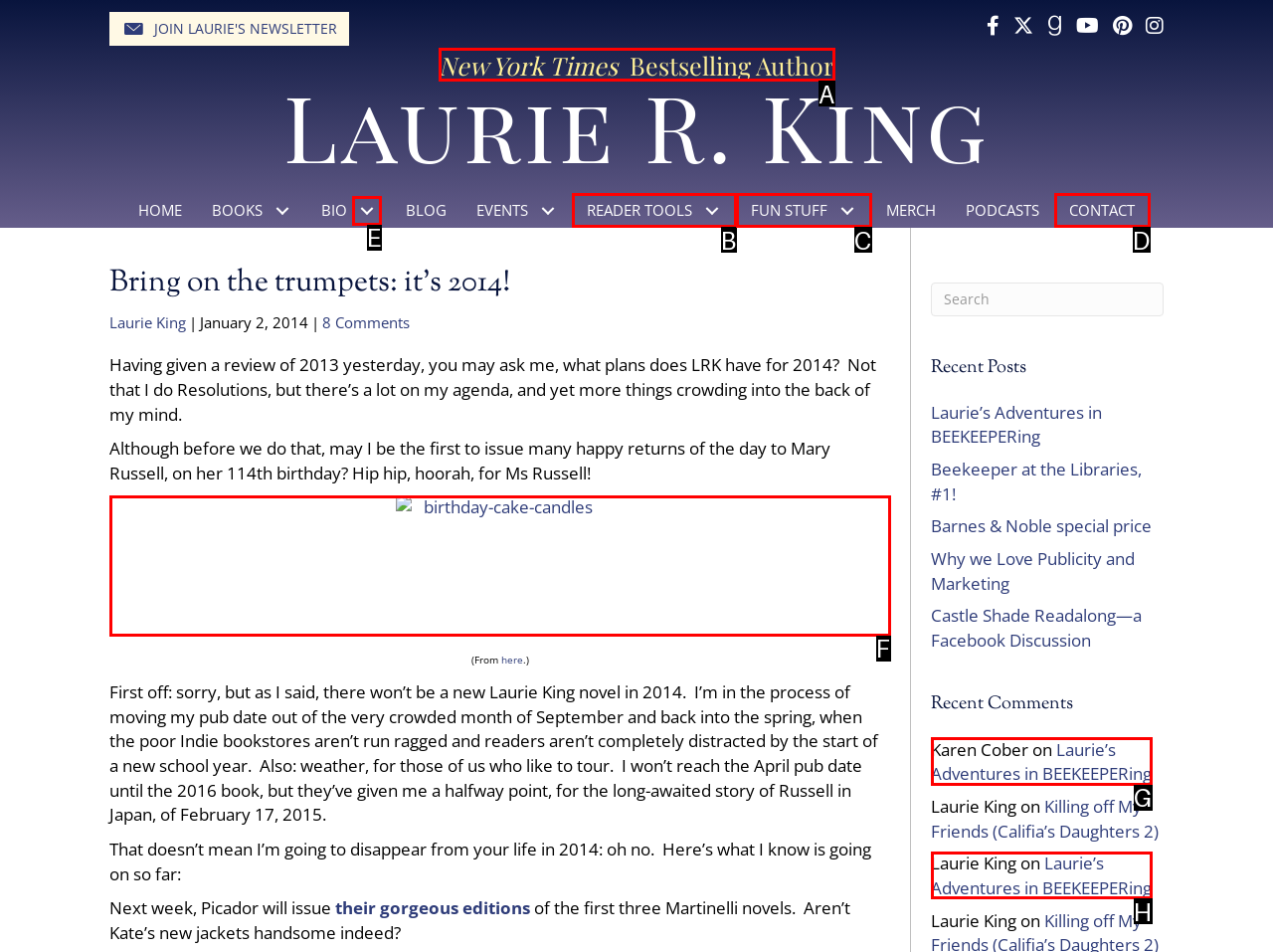Examine the description: Reader Tools and indicate the best matching option by providing its letter directly from the choices.

B